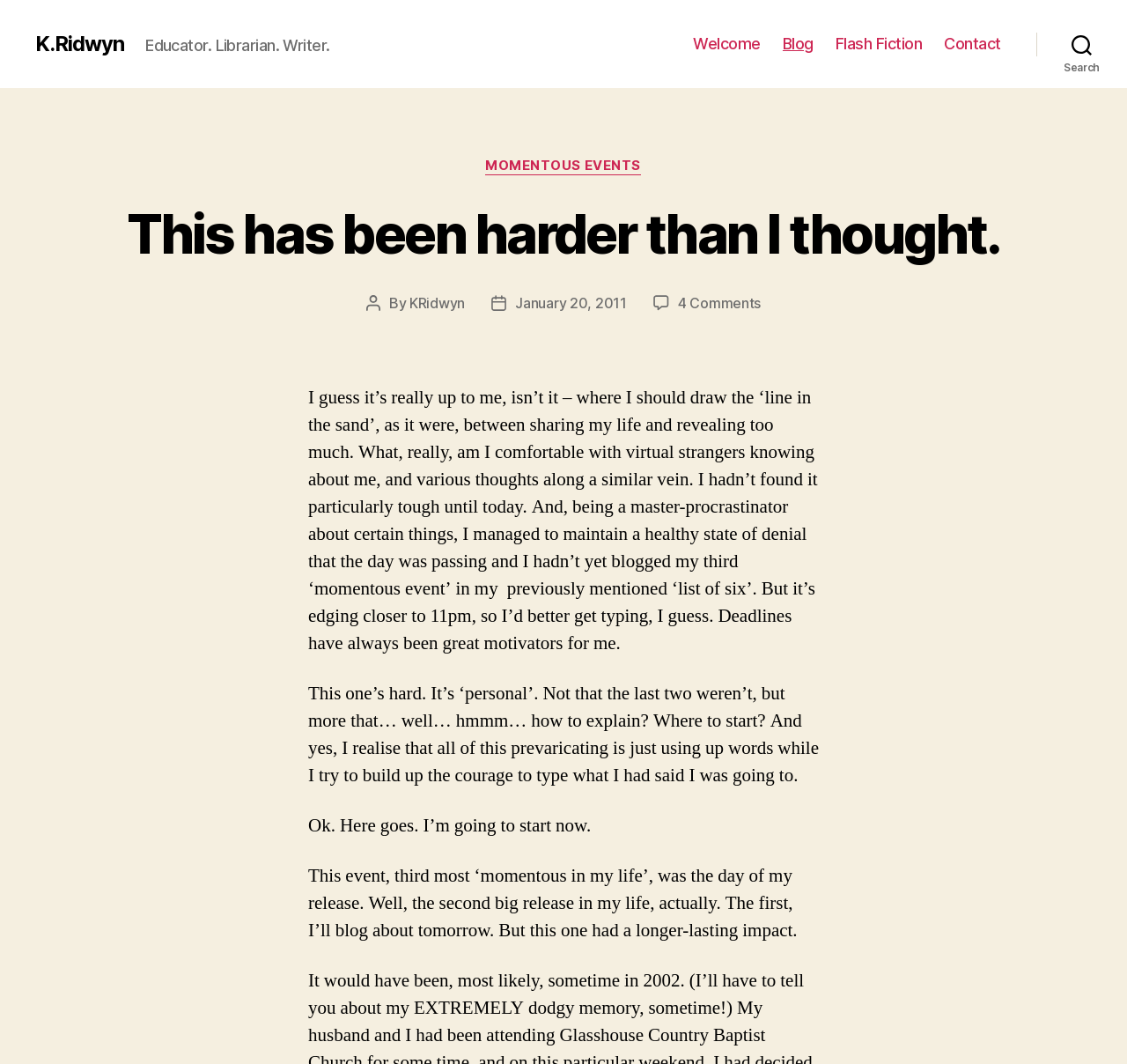What is the date of the blog post?
Provide a detailed and extensive answer to the question.

The date of the blog post can be found in the link 'January 20, 2011' located at [0.457, 0.337, 0.556, 0.354], which provides information about the blog post.